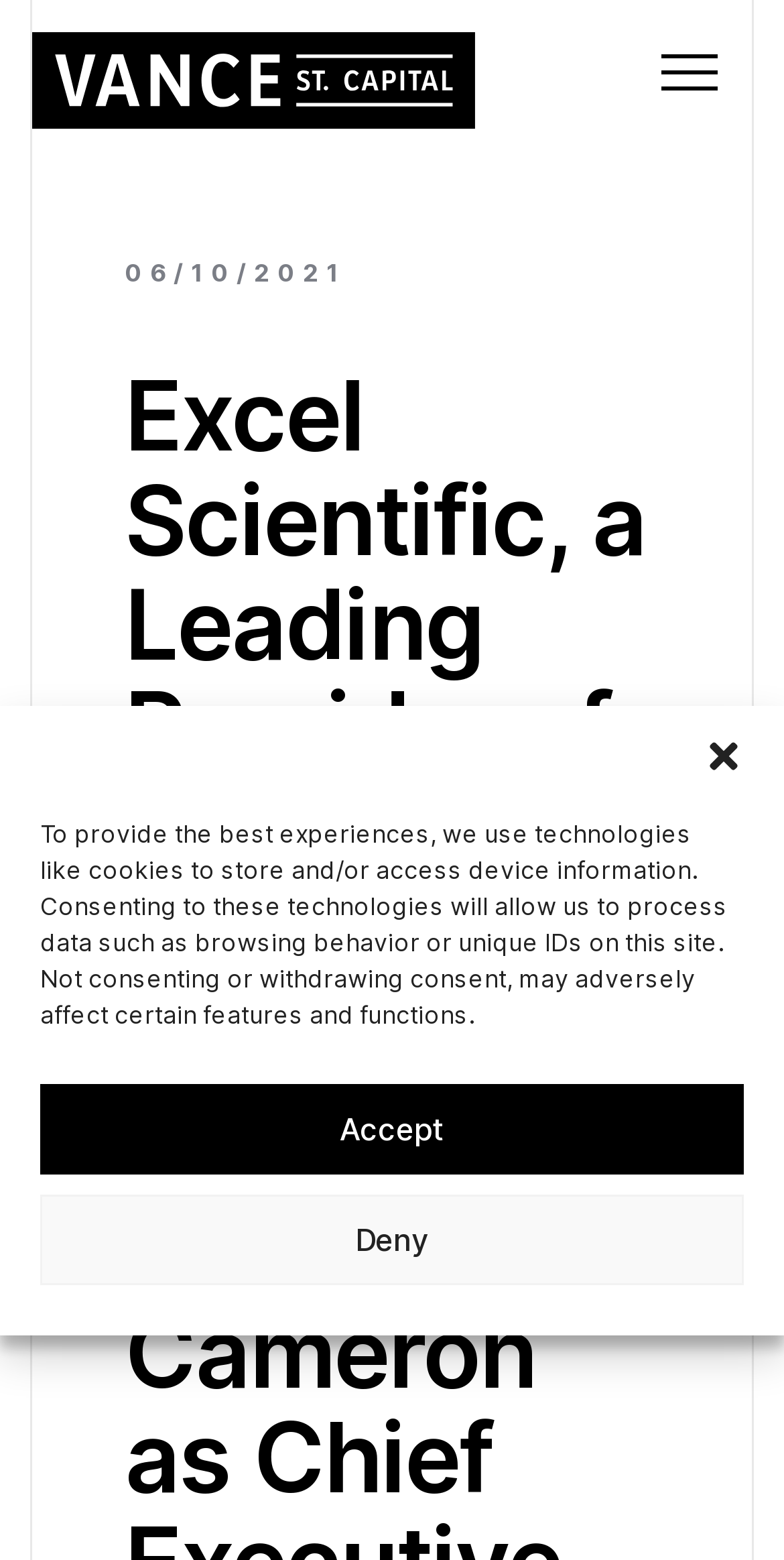Answer the question in one word or a short phrase:
What is the company name?

Excel Scientific